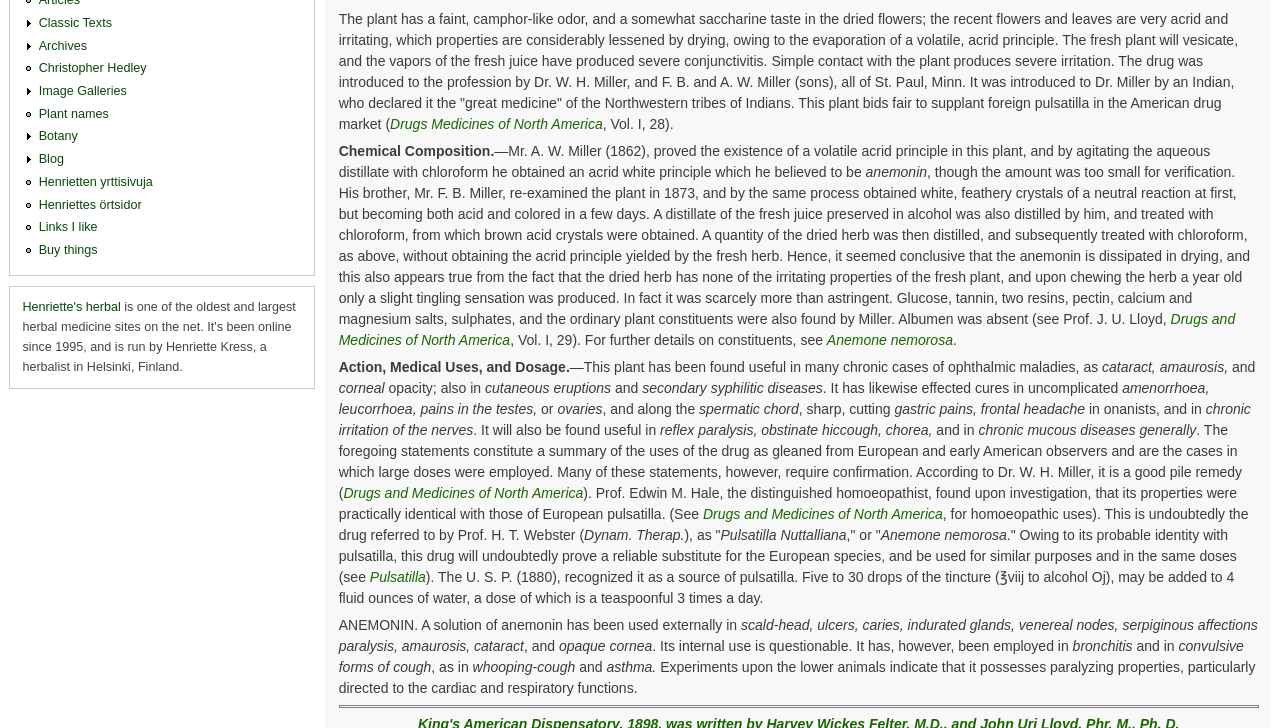Locate the UI element described by Henrietten yrttisivuja in the provided webpage screenshot. Return the bounding box coordinates in the format (top-left x, top-left y, bottom-right x, bottom-right y), ensuring all values are between 0 and 1.

[0.03, 0.24, 0.119, 0.259]